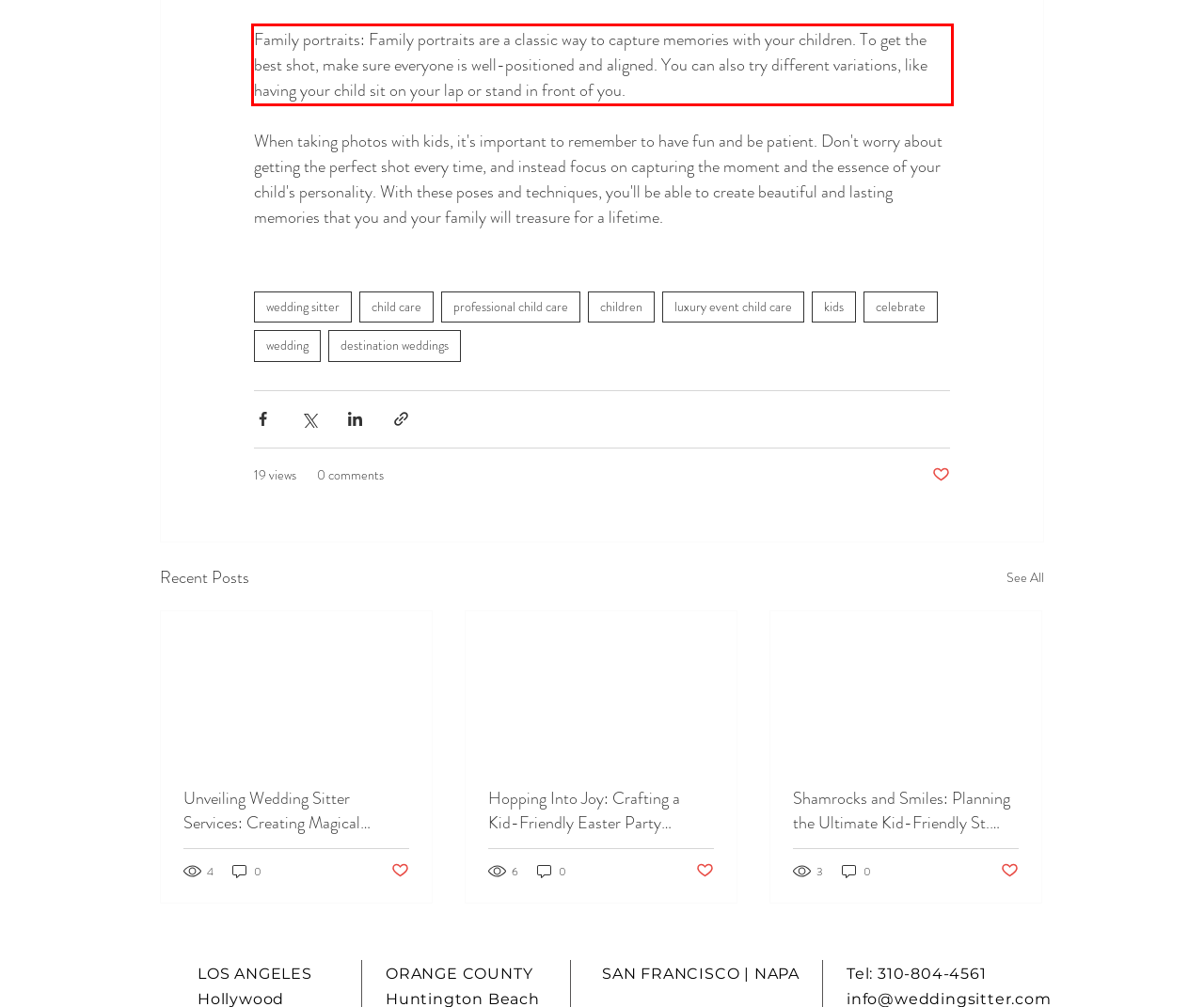Review the webpage screenshot provided, and perform OCR to extract the text from the red bounding box.

Family portraits: Family portraits are a classic way to capture memories with your children. To get the best shot, make sure everyone is well-positioned and aligned. You can also try different variations, like having your child sit on your lap or stand in front of you.